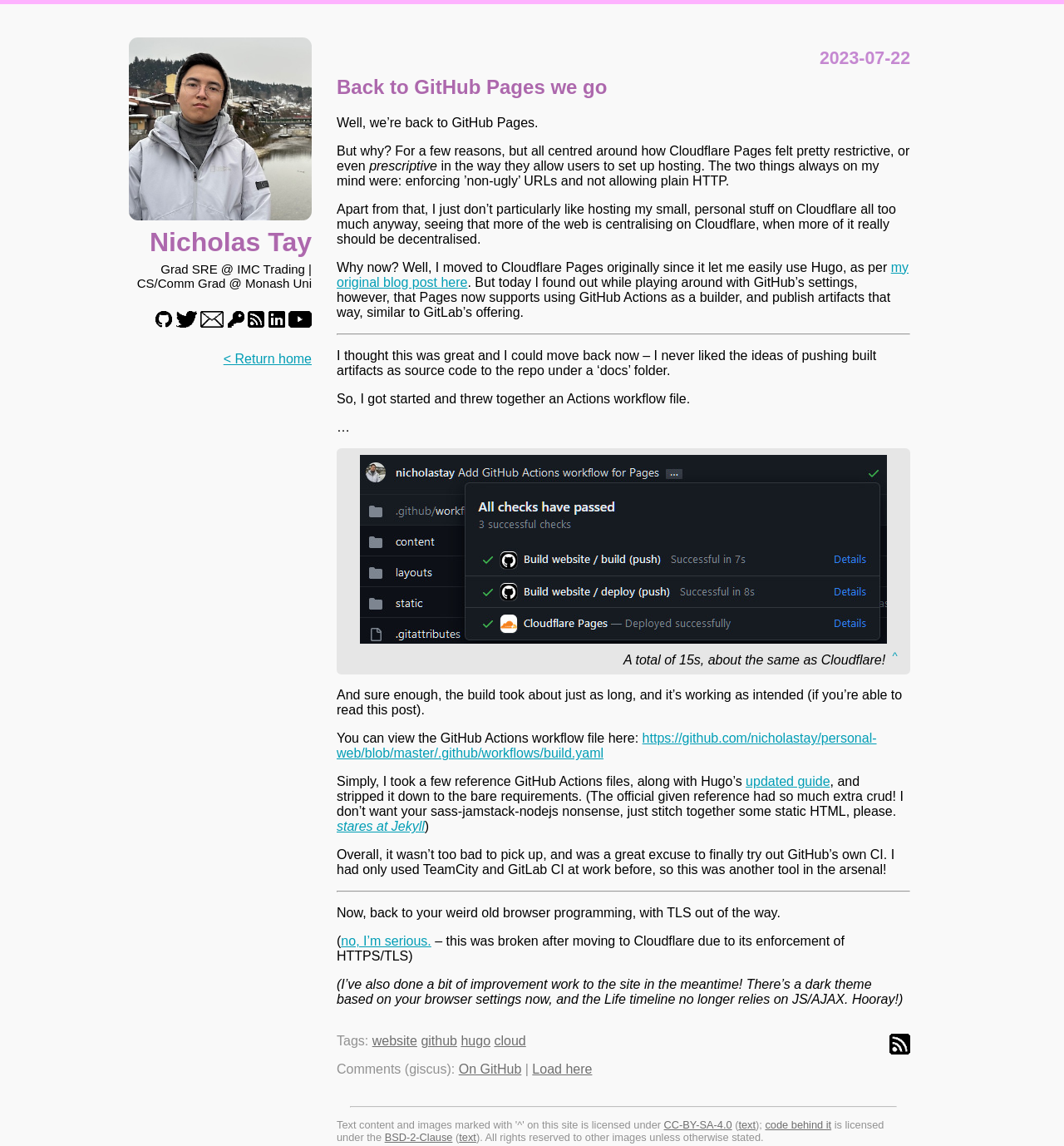Can you give a detailed response to the following question using the information from the image? What is the name of the service used for continuous integration?

The name of the service used for continuous integration can be determined by reading the text 'I thought this was great and I could move back now – I never liked the ideas of pushing built artifacts as source code to the repo under a ‘docs’ folder. So, I got started and threw together an Actions workflow file.' which is located in the main article section.